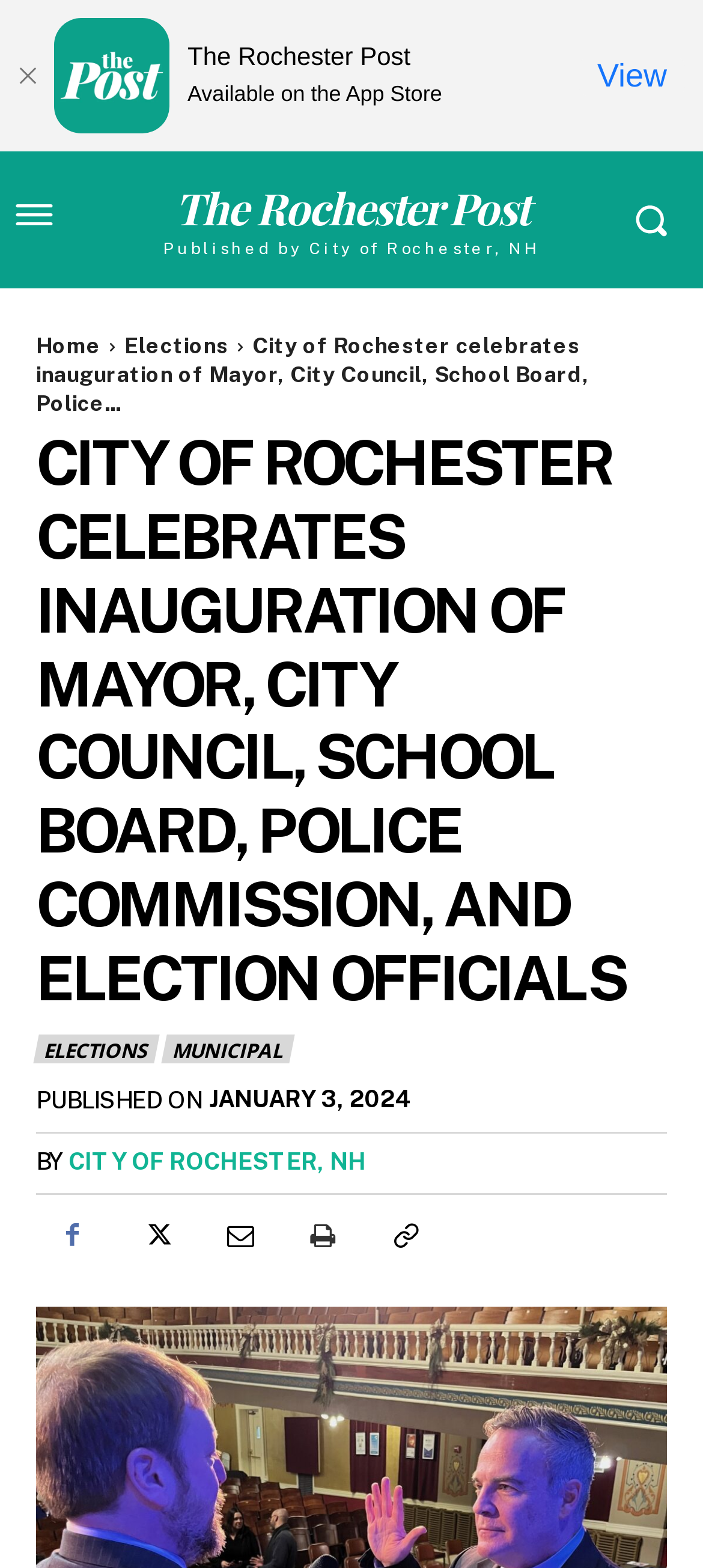Please identify the bounding box coordinates of the clickable region that I should interact with to perform the following instruction: "View events". The coordinates should be expressed as four float numbers between 0 and 1, i.e., [left, top, right, bottom].

None